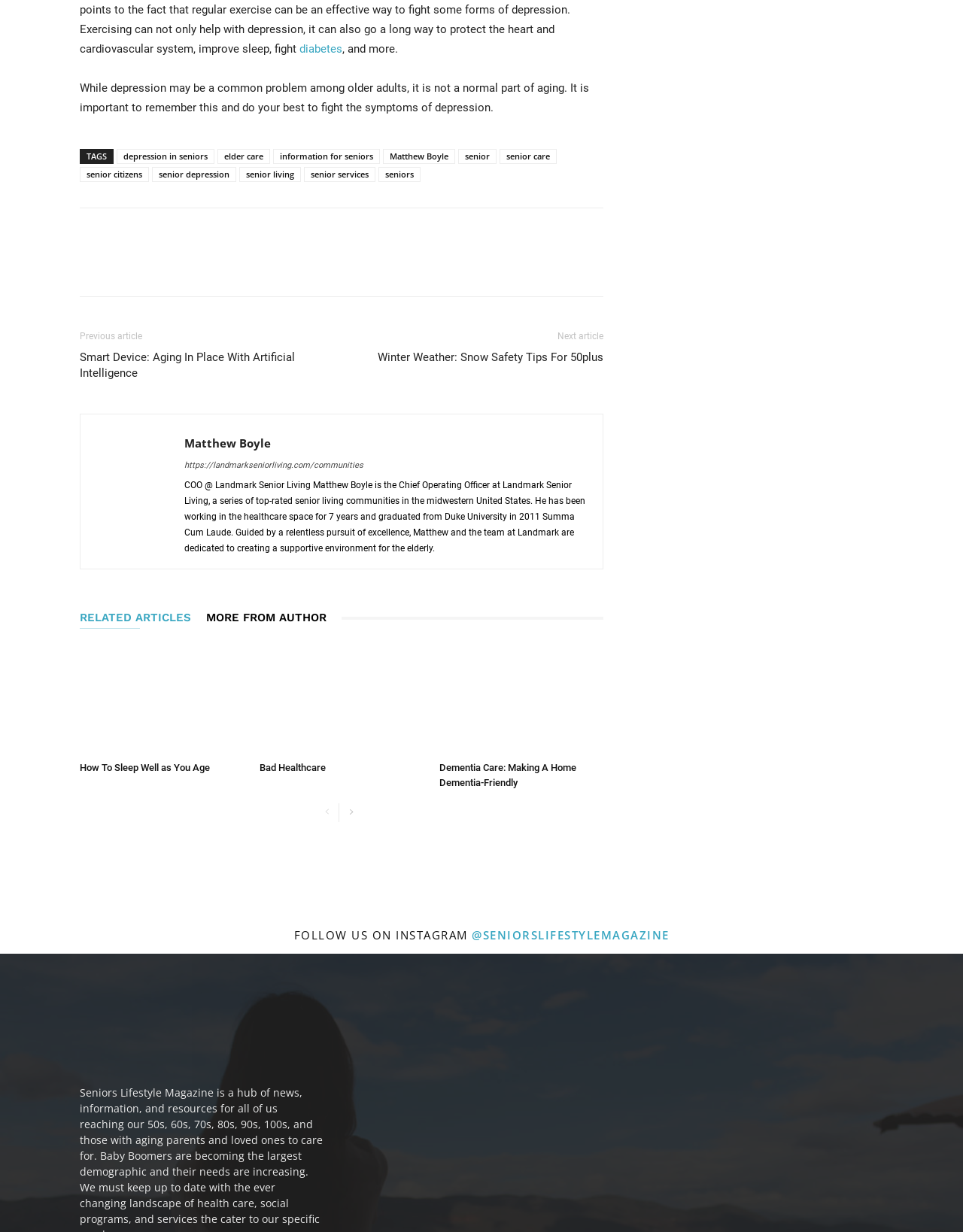Please respond to the question with a concise word or phrase:
What is the topic of the related article 'How To Sleep Well as You Age'?

Sleeping well as you age